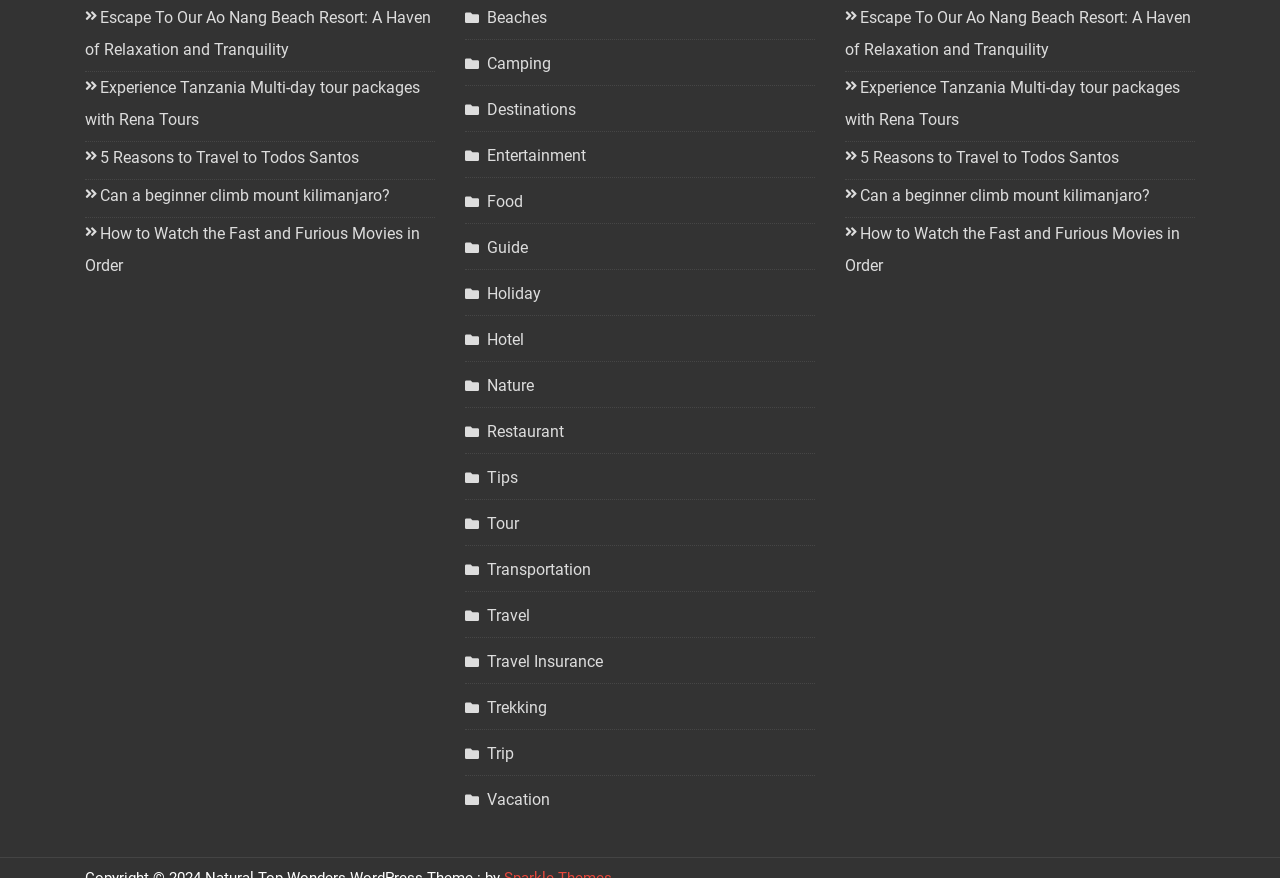Identify the bounding box coordinates of the clickable region to carry out the given instruction: "Read about climbing Mount Kilimanjaro".

[0.066, 0.212, 0.305, 0.233]